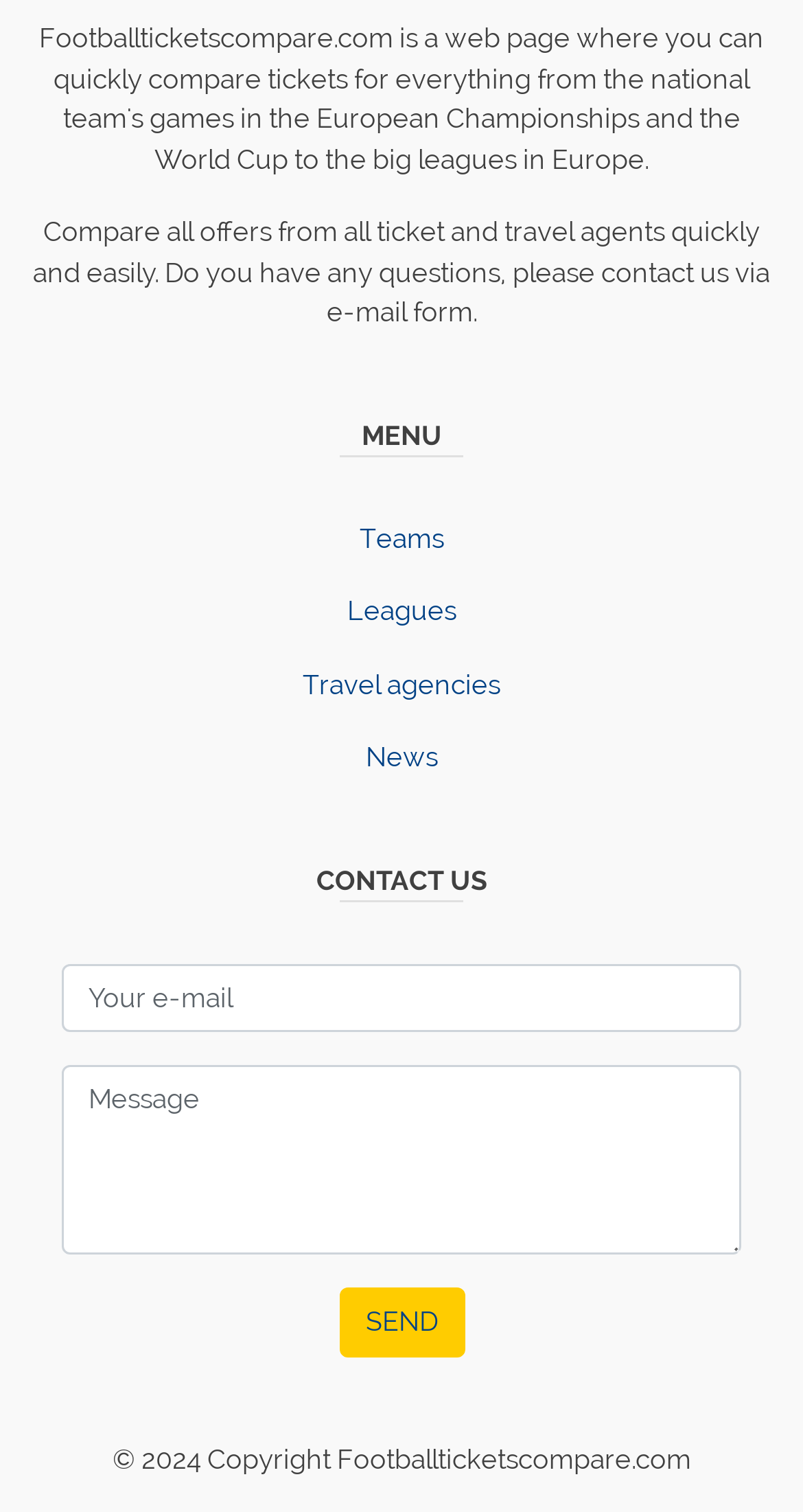Answer with a single word or phrase: 
What is the purpose of this website?

Compare ticket offers